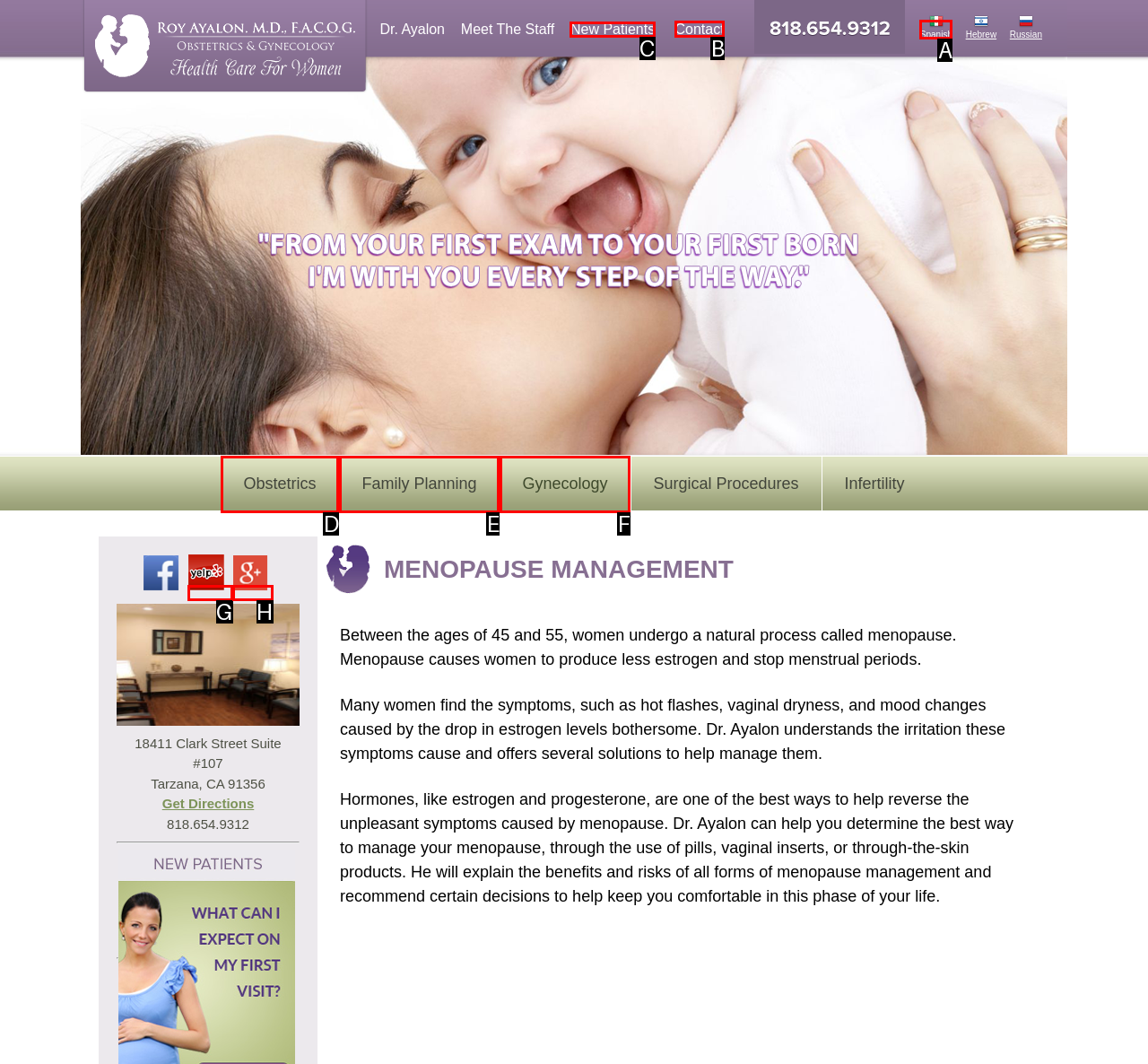Identify the HTML element you need to click to achieve the task: Contact Dr. Ayalon. Respond with the corresponding letter of the option.

B